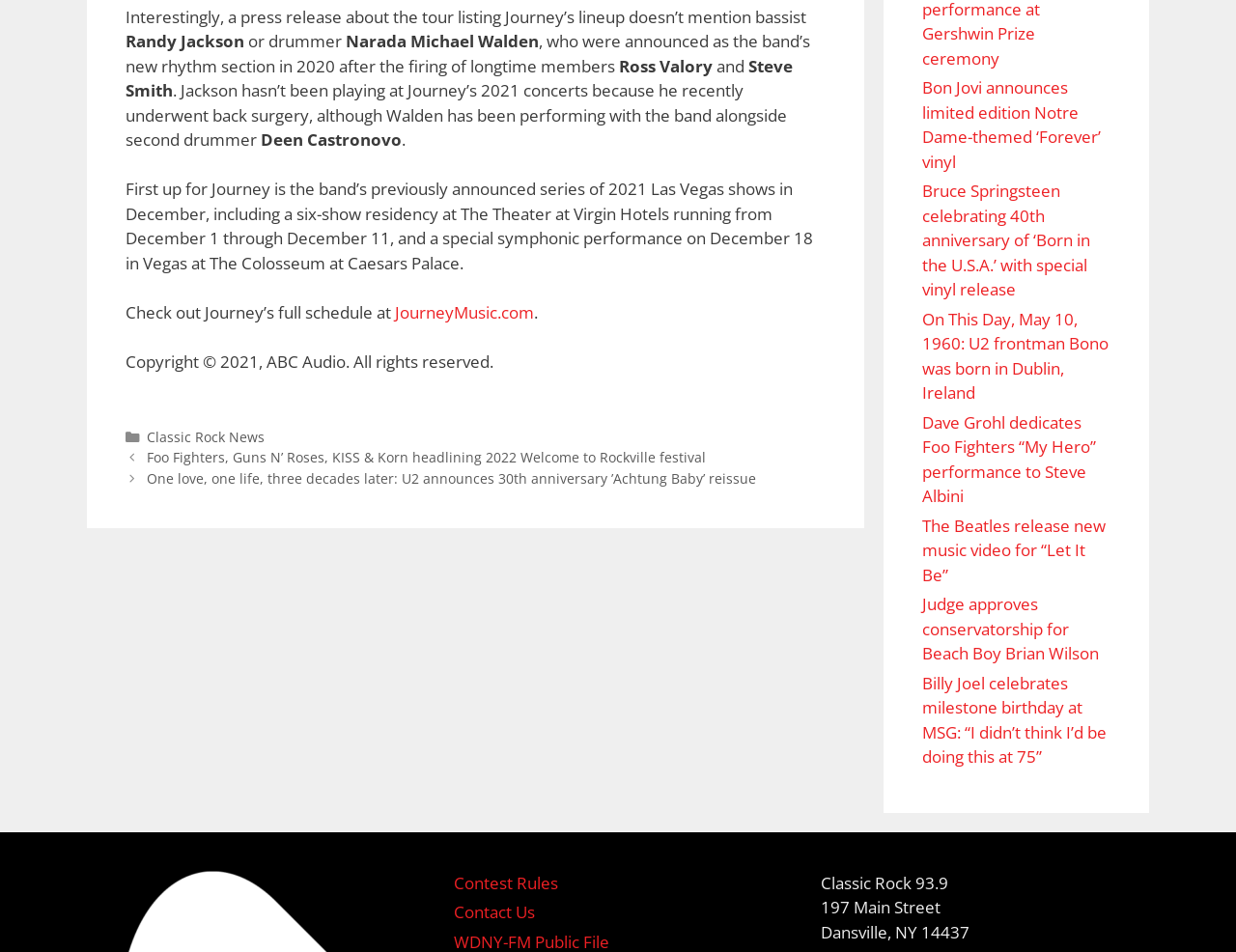Determine the bounding box coordinates in the format (top-left x, top-left y, bottom-right x, bottom-right y). Ensure all values are floating point numbers between 0 and 1. Identify the bounding box of the UI element described by: JourneyMusic.com

[0.32, 0.316, 0.432, 0.34]